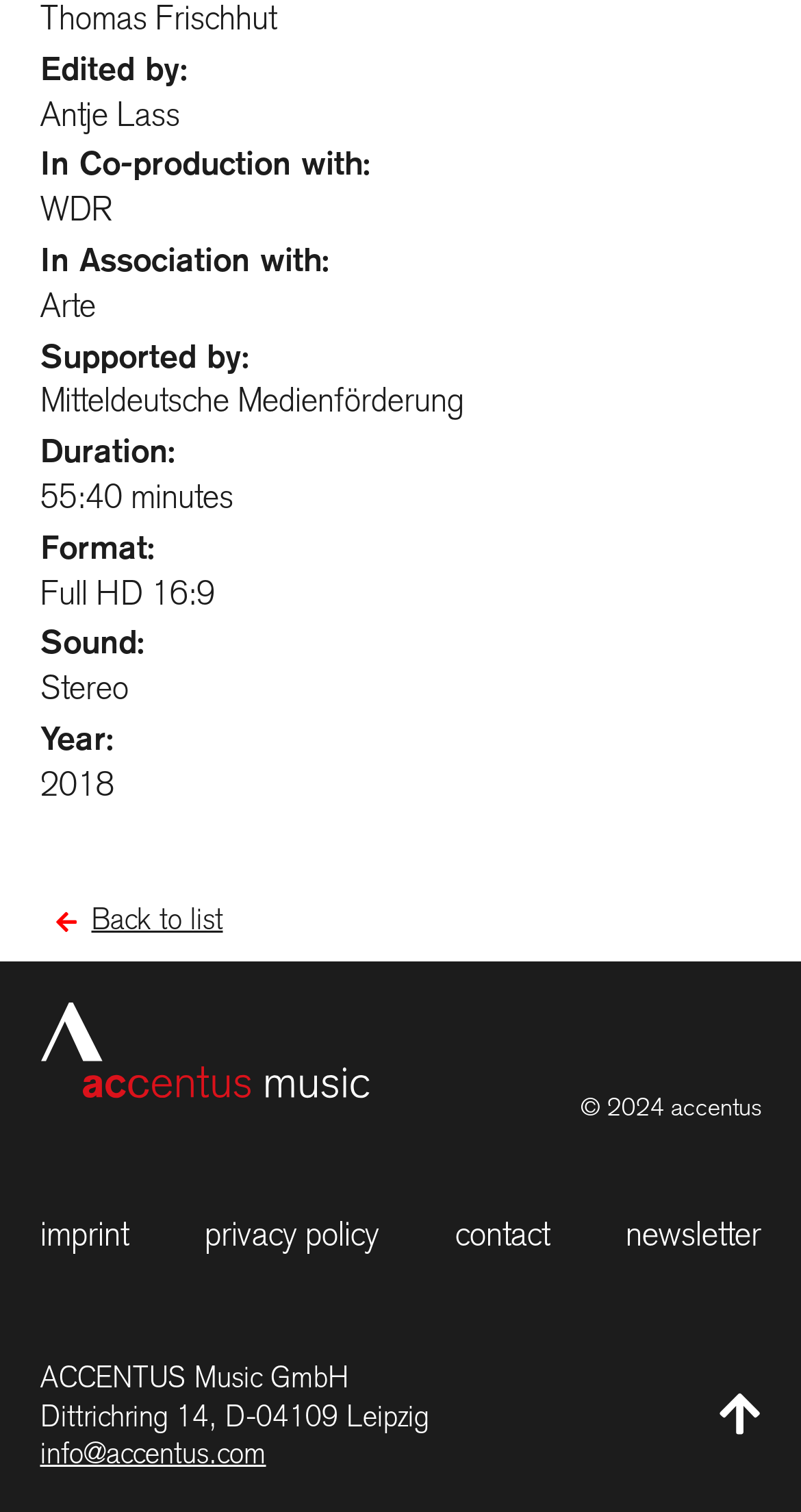Determine the bounding box coordinates (top-left x, top-left y, bottom-right x, bottom-right y) of the UI element described in the following text: Privacy Policy

[0.255, 0.802, 0.473, 0.831]